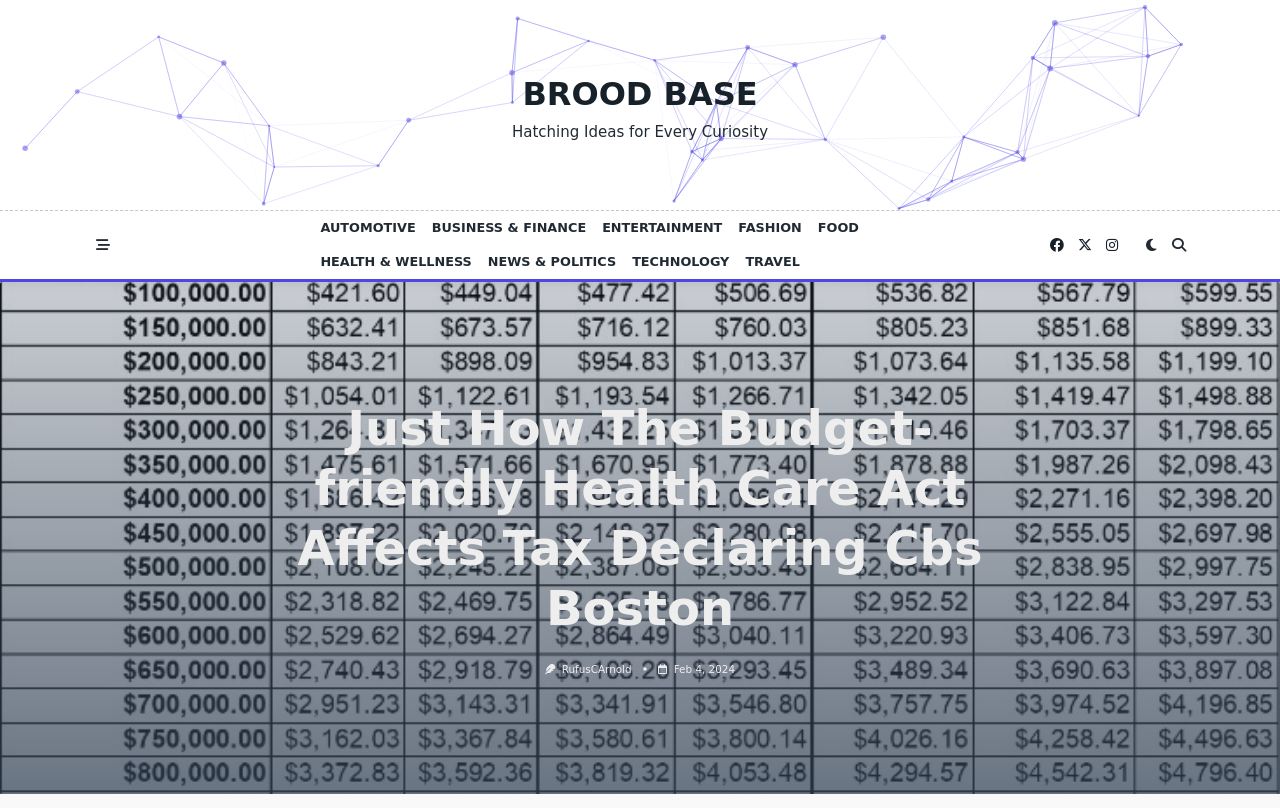Determine the bounding box coordinates of the element that should be clicked to execute the following command: "Read about HEALTH & WELLNESS".

[0.244, 0.303, 0.375, 0.345]